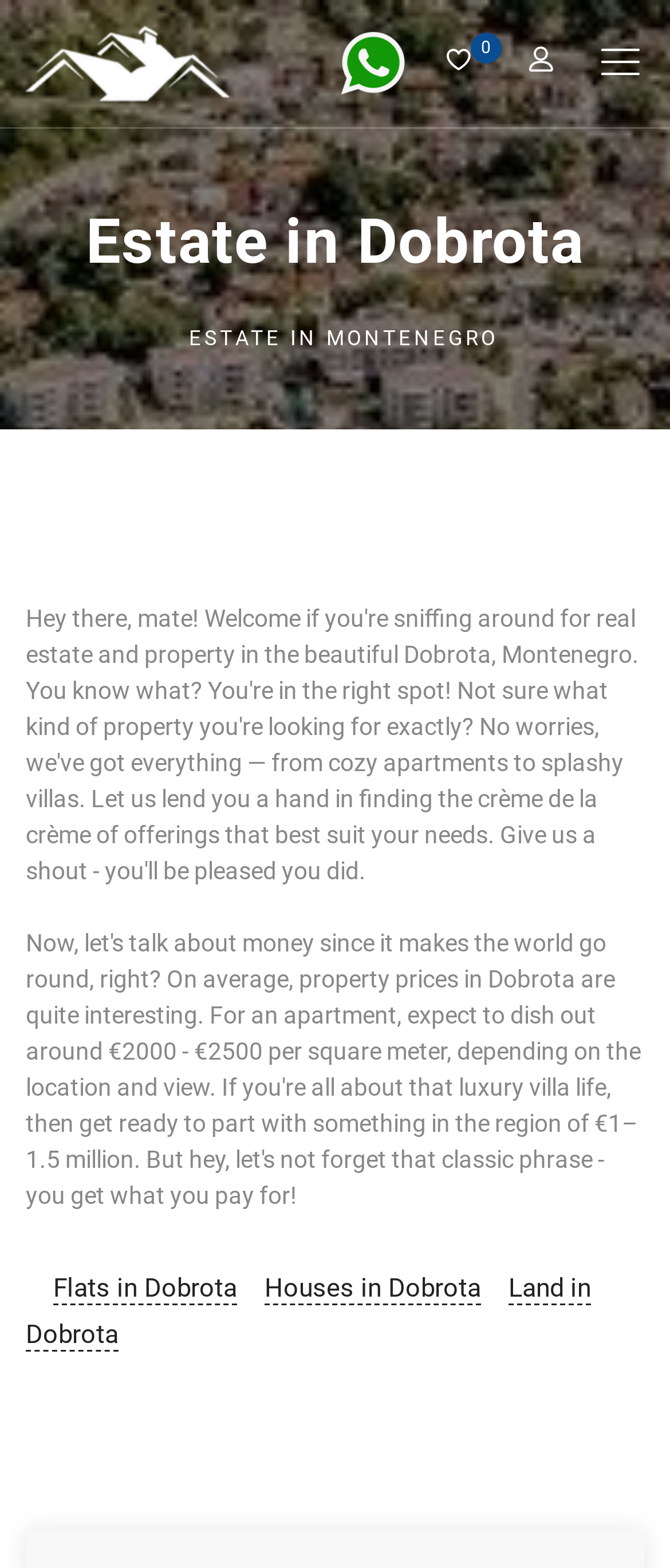Find the bounding box of the UI element described as follows: "alt="WhatsApp +382-68-468-468"".

[0.505, 0.03, 0.608, 0.048]